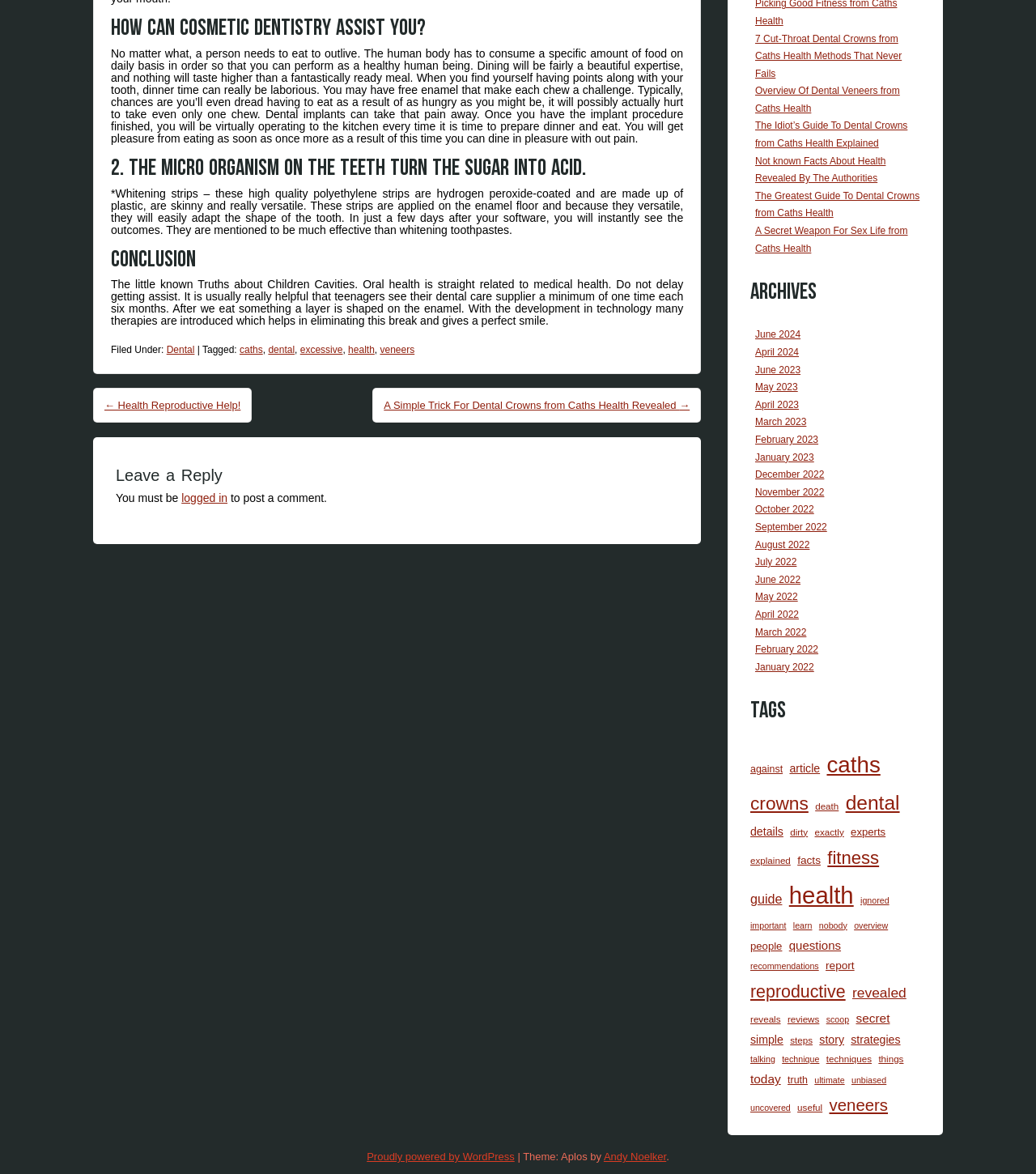Locate the UI element described as follows: "exactly". Return the bounding box coordinates as four float numbers between 0 and 1 in the order [left, top, right, bottom].

[0.786, 0.702, 0.815, 0.716]